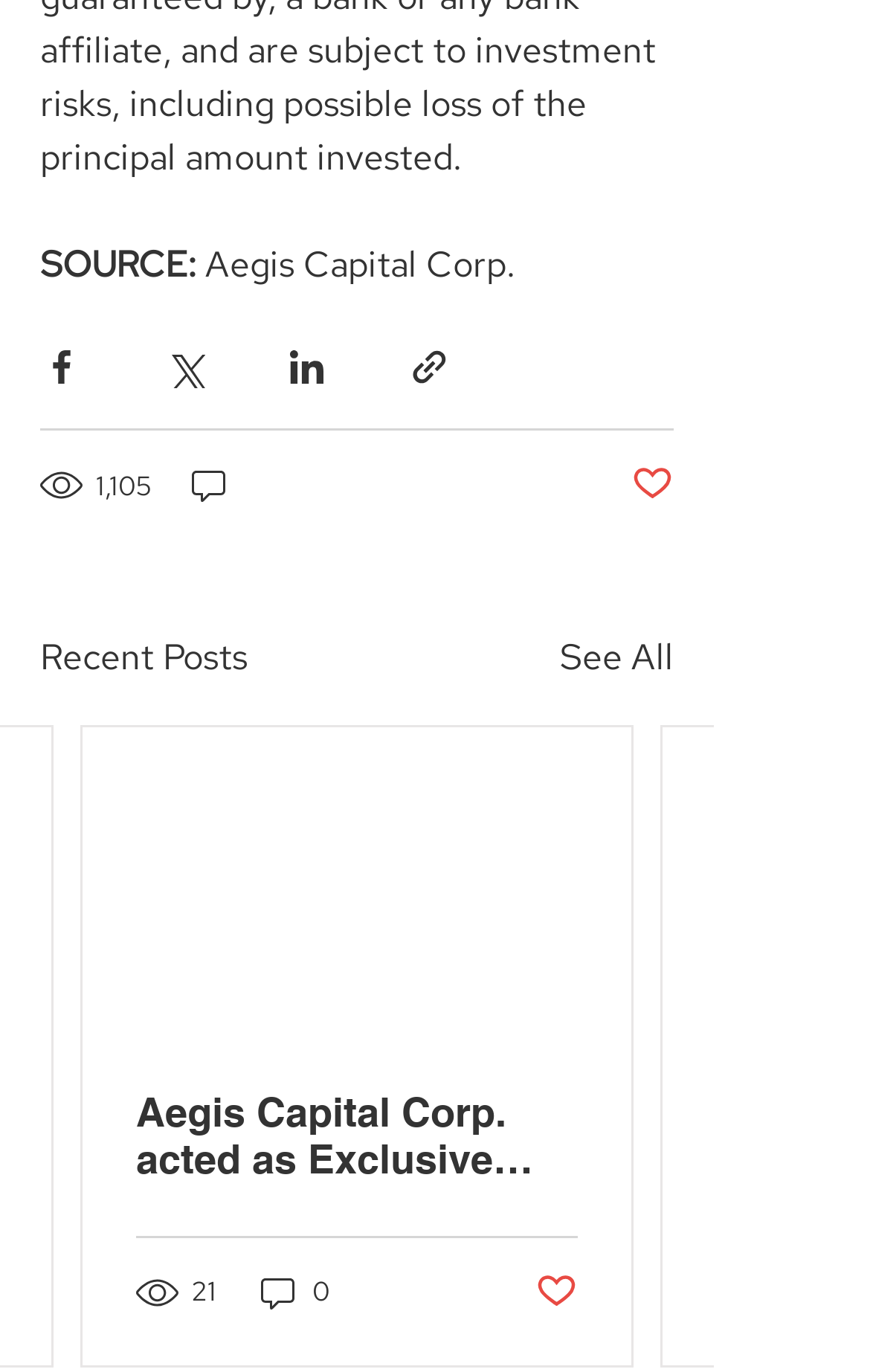What is the title of the first post?
Refer to the screenshot and deliver a thorough answer to the question presented.

The title of the first post is mentioned in the article section, where it says 'Aegis Capital Corp. acted as Exclusive Placement Agent on a ~$2.7 Million Warrant Inducement Offering for SOBR Safe, Inc.'